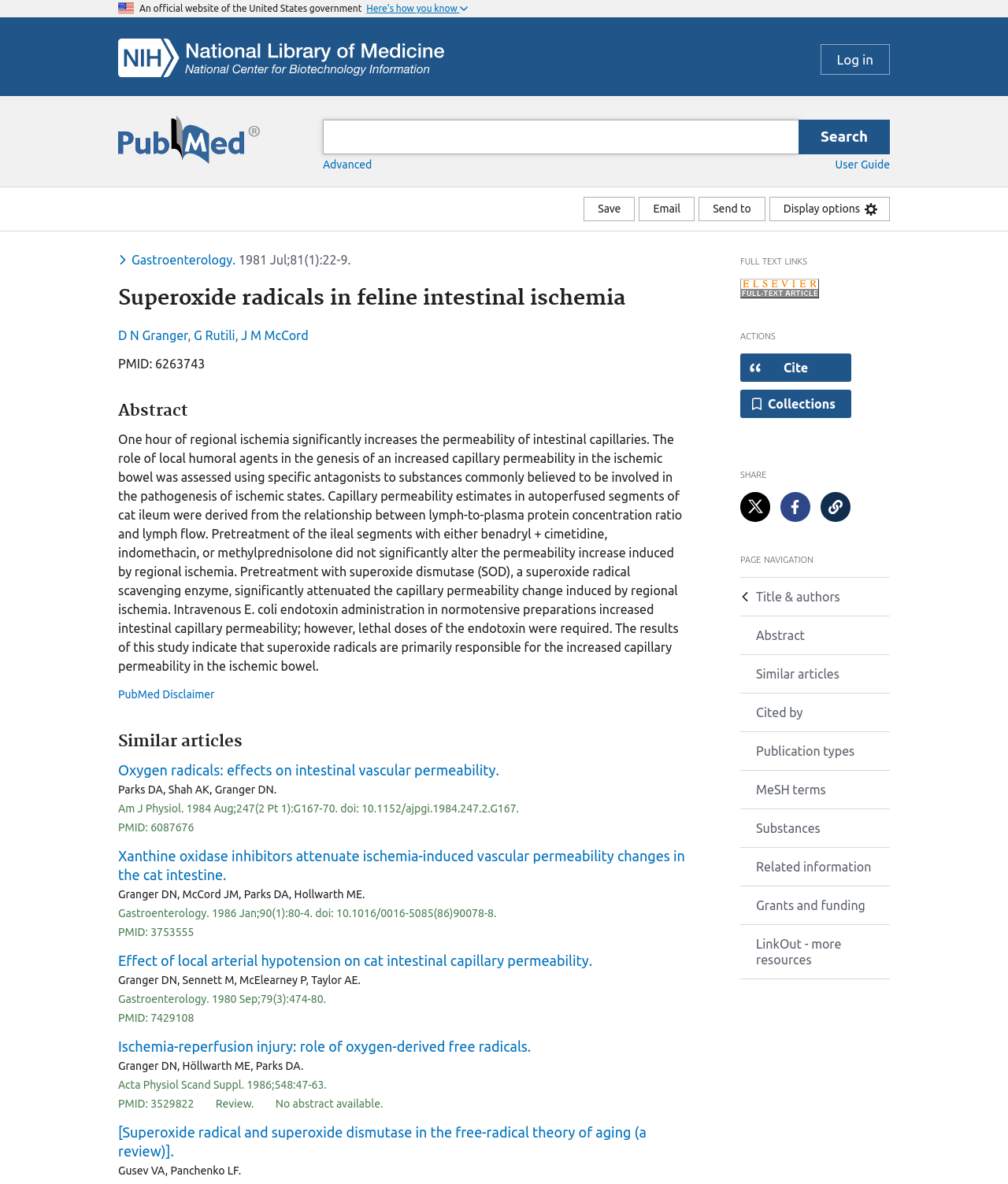What is the topic of the article?
Examine the image closely and answer the question with as much detail as possible.

I found the answer by looking at the title of the article, which is 'Superoxide radicals in feline intestinal ischemia'.